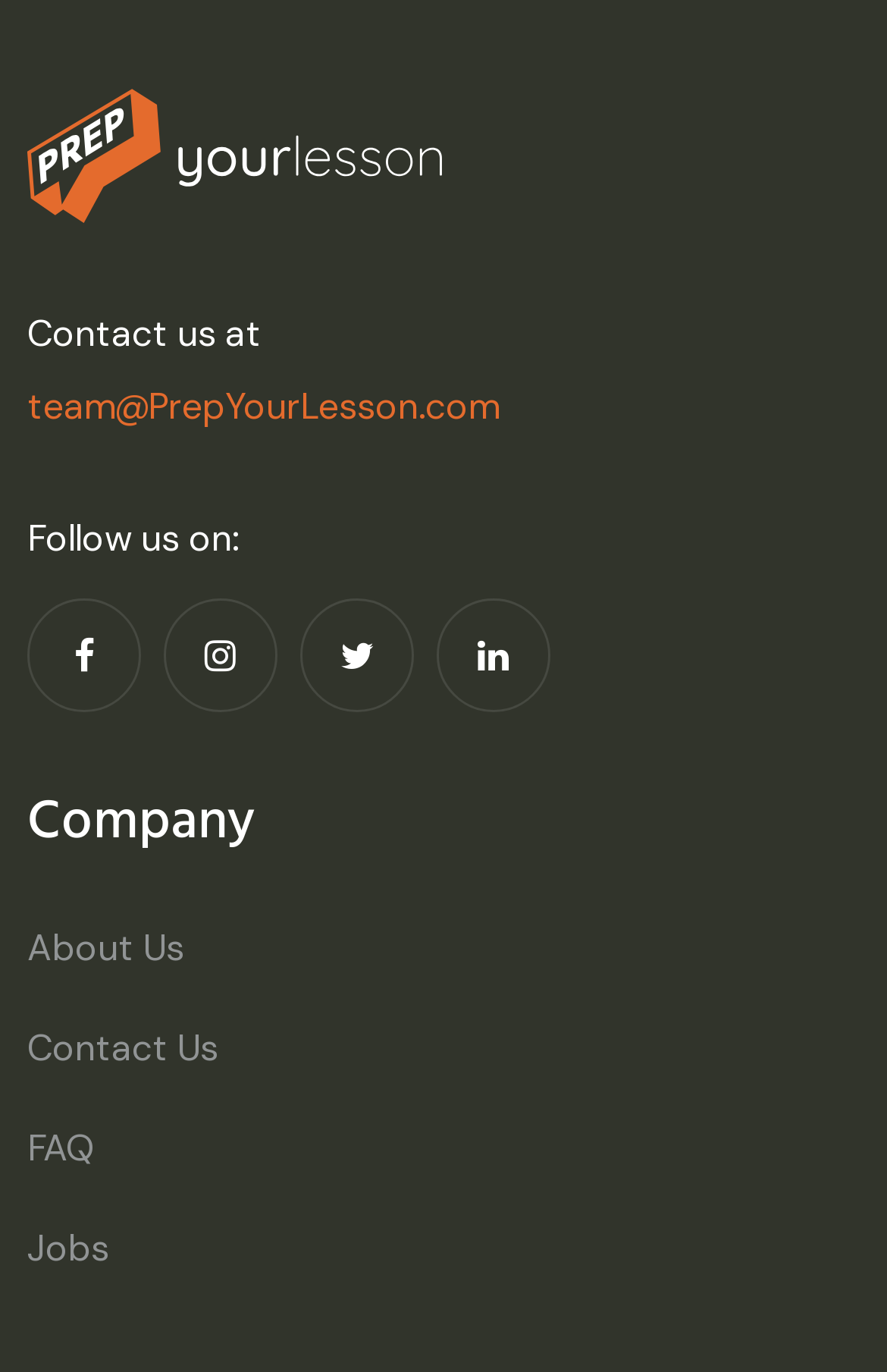Locate the bounding box of the UI element based on this description: "team@PrepYourLesson.com". Provide four float numbers between 0 and 1 as [left, top, right, bottom].

[0.031, 0.278, 0.562, 0.313]